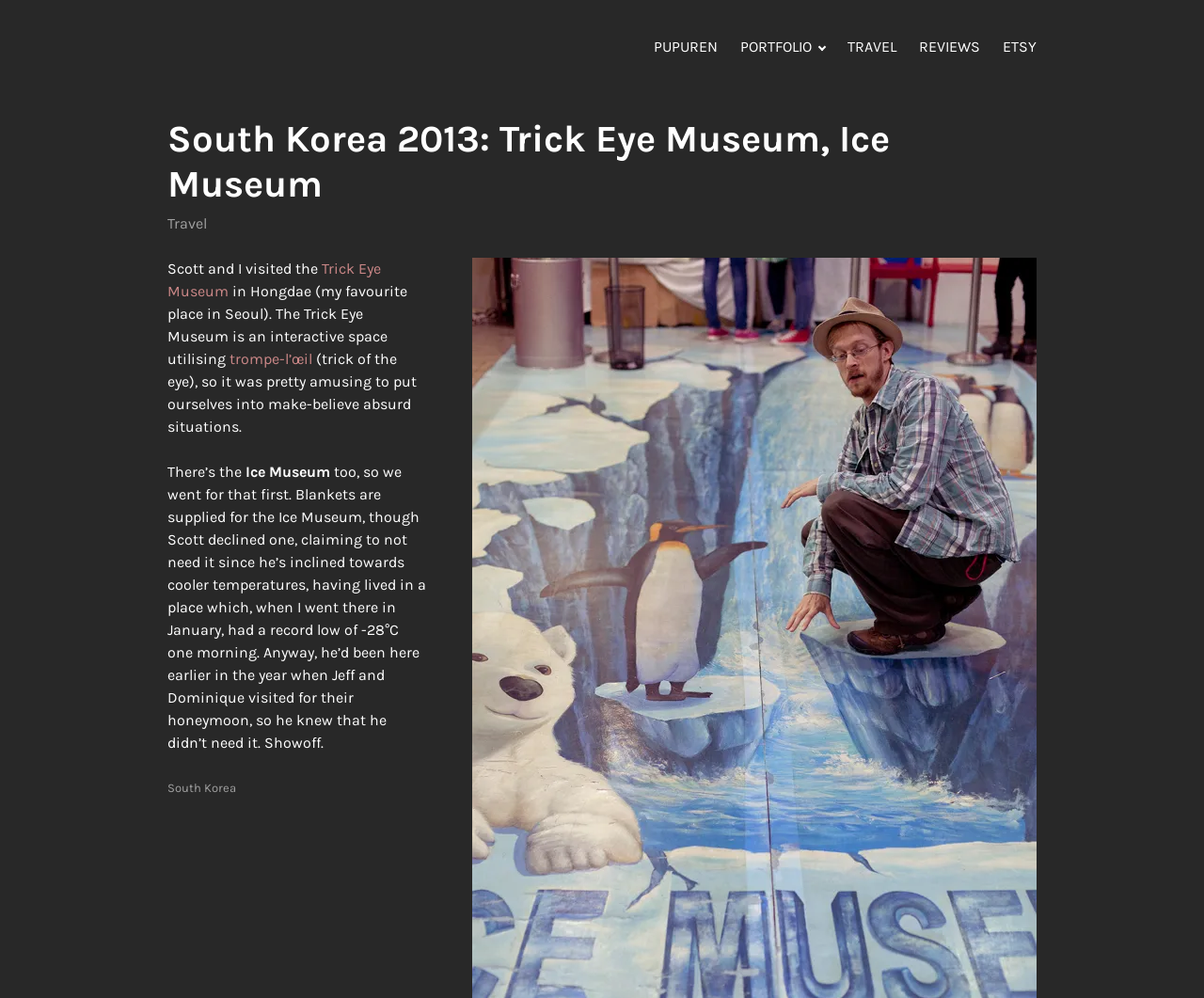Pinpoint the bounding box coordinates of the element to be clicked to execute the instruction: "explore South Korea".

[0.139, 0.782, 0.196, 0.796]